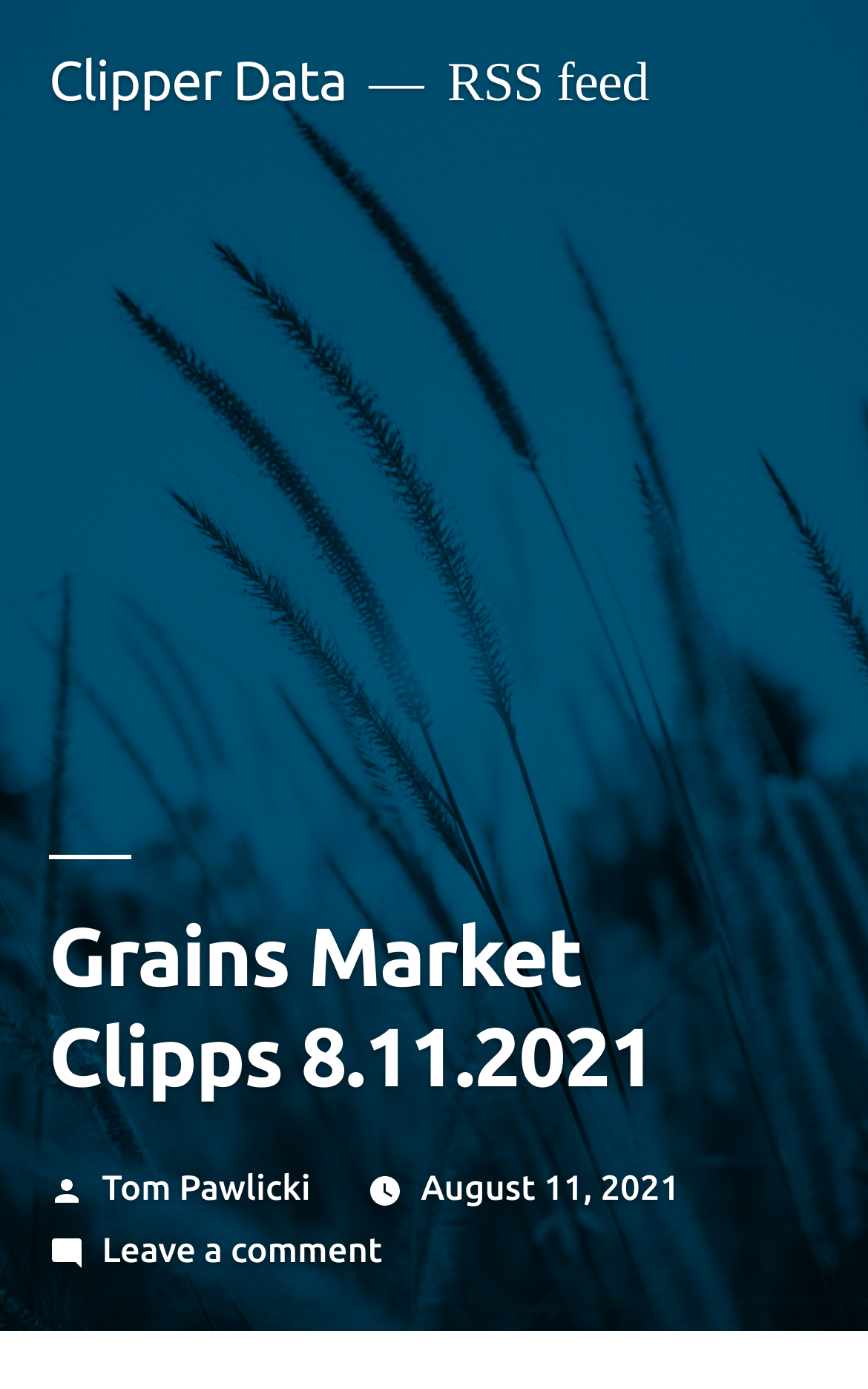What is the purpose of the 'Leave a comment' link?
Give a one-word or short phrase answer based on the image.

To comment on the Grains Market Clipps